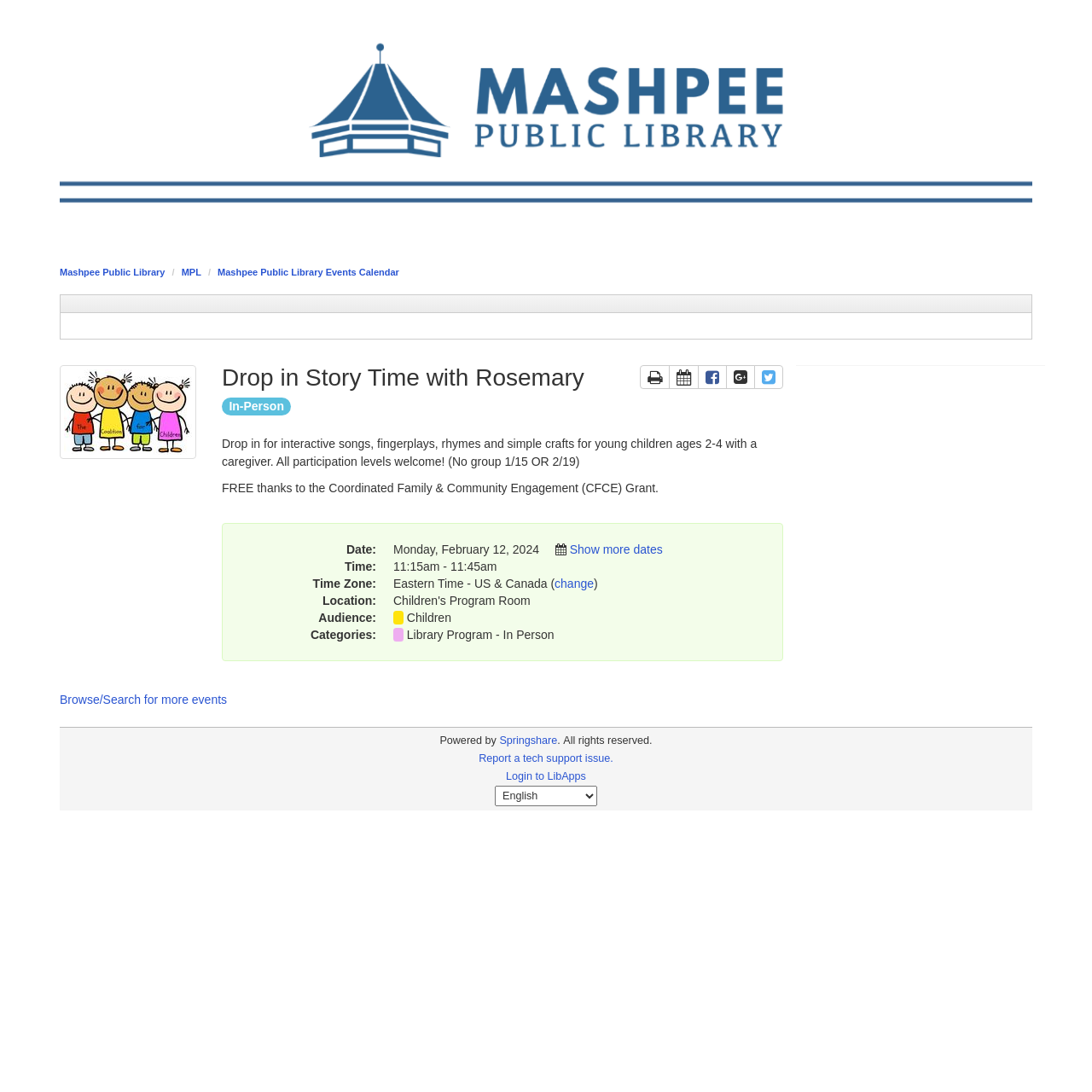Determine the bounding box coordinates of the region I should click to achieve the following instruction: "Click the 'Mashpee Public Library' link". Ensure the bounding box coordinates are four float numbers between 0 and 1, i.e., [left, top, right, bottom].

[0.055, 0.245, 0.151, 0.254]